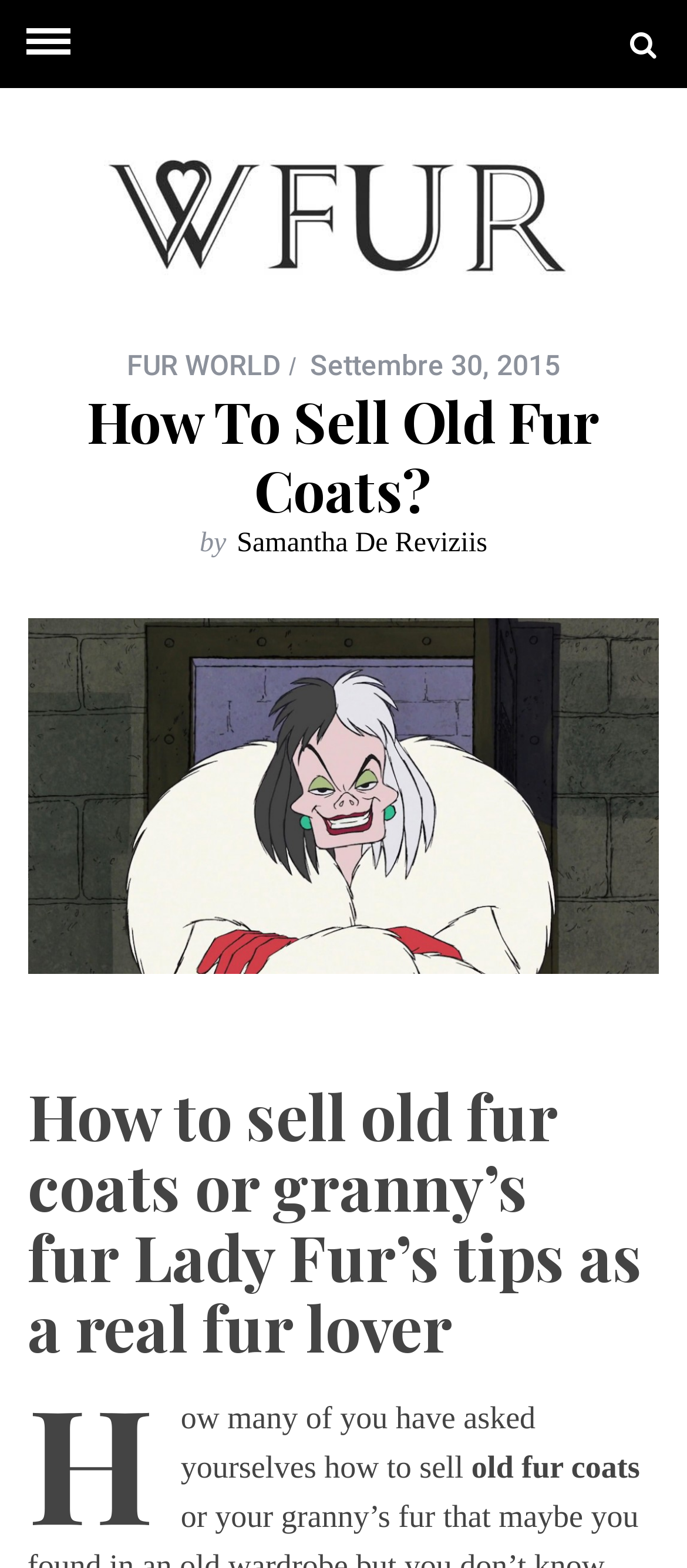Answer this question in one word or a short phrase: What is the topic of the article?

How to sell old fur coats